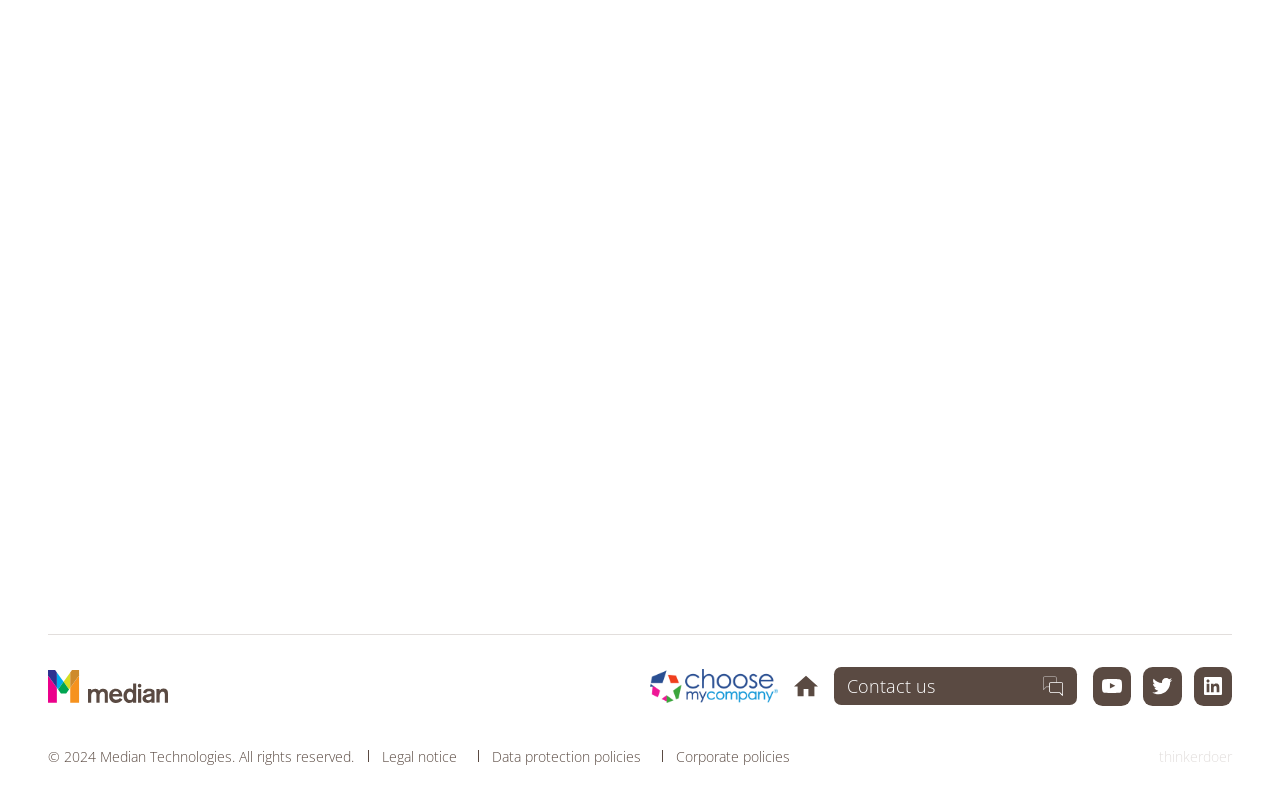How many navigation links are present at the bottom of the webpage?
Please analyze the image and answer the question with as much detail as possible.

There are three navigation links present at the bottom of the webpage, which are Legal notice, Data protection policies, and Corporate policies, each represented by a link element within the navigation element.